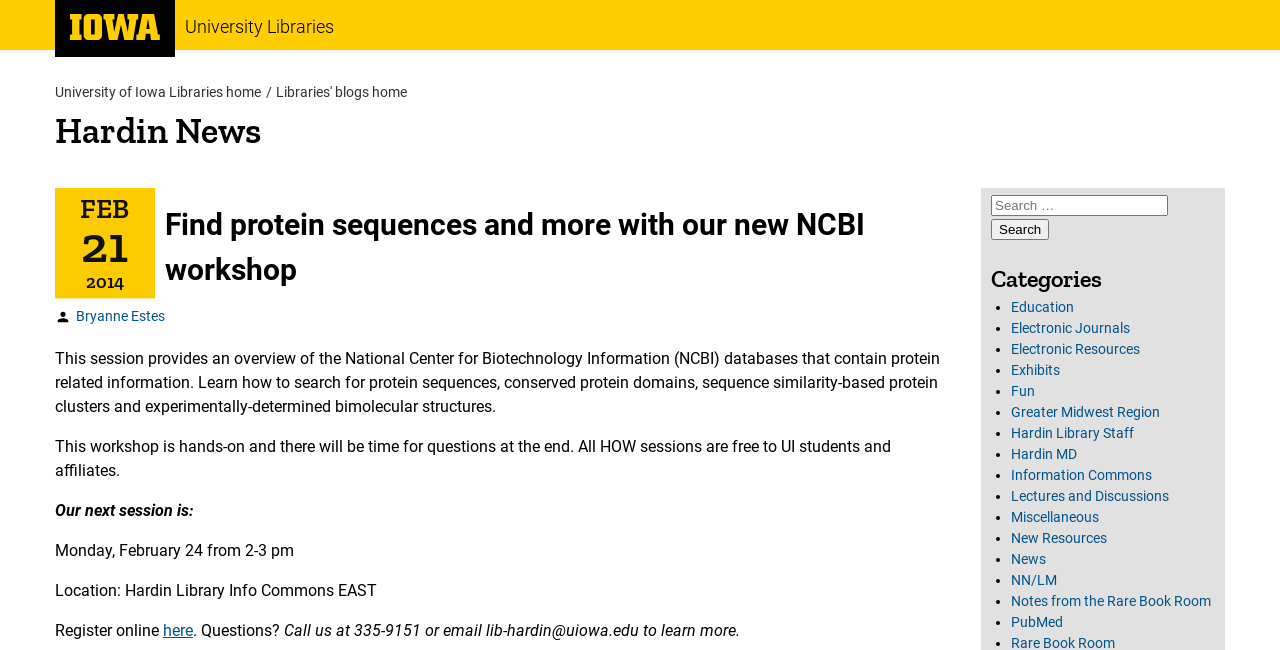Locate the bounding box coordinates of the element I should click to achieve the following instruction: "Learn more about the Hardin Library".

[0.144, 0.025, 0.261, 0.057]